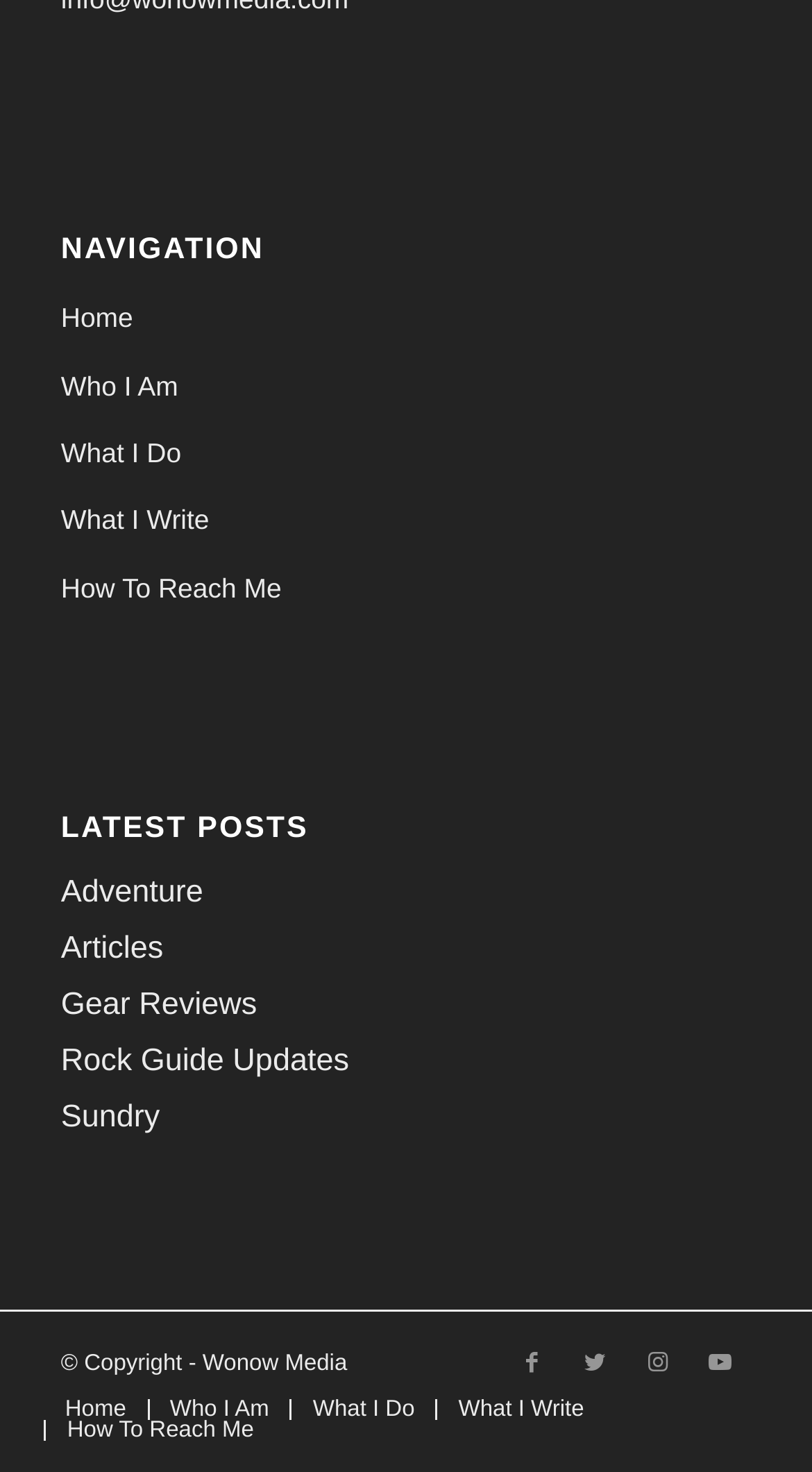Determine the bounding box coordinates of the area to click in order to meet this instruction: "view latest posts".

[0.075, 0.553, 0.925, 0.576]